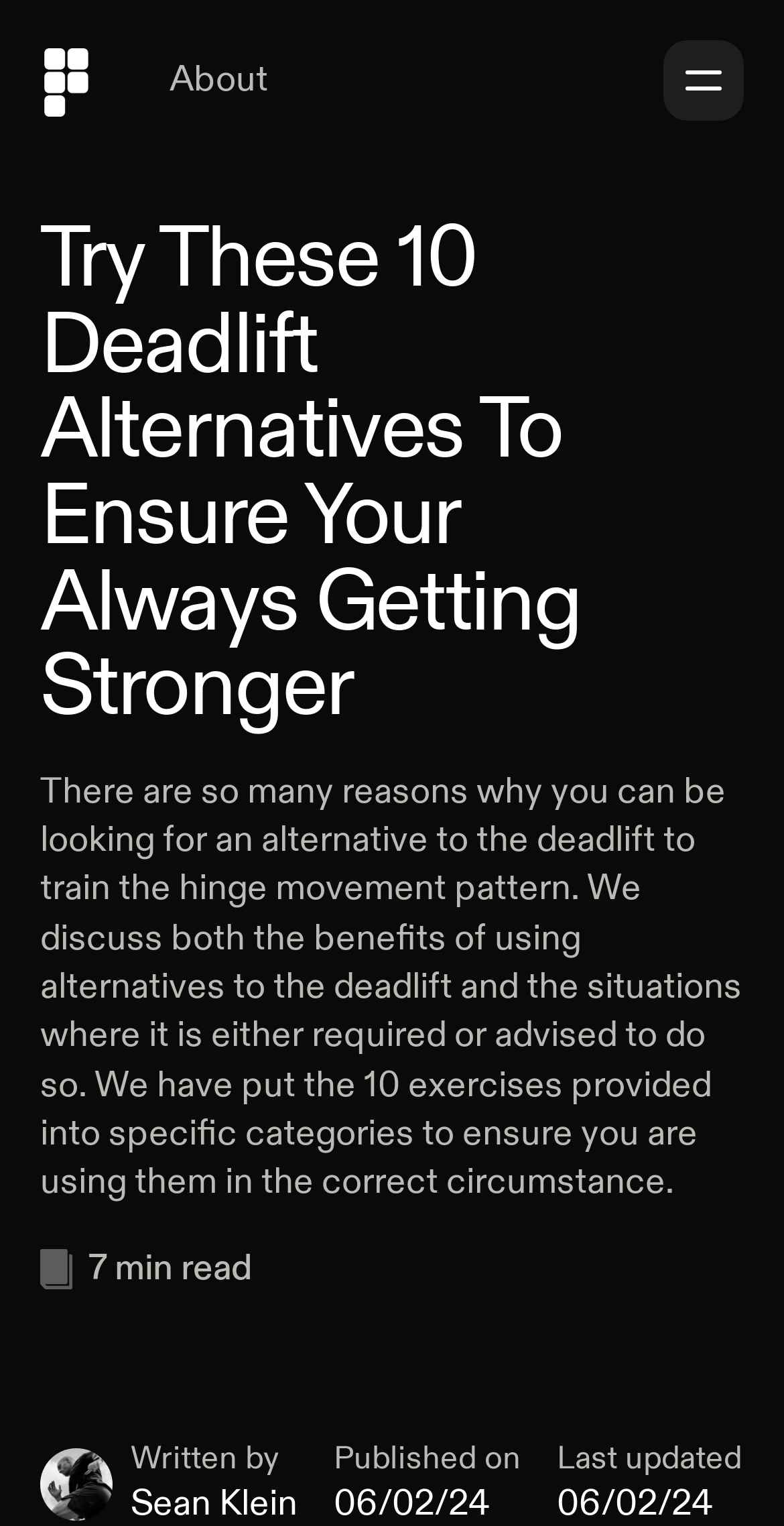Provide an in-depth caption for the webpage.

The webpage appears to be an article discussing deadlift alternatives. At the top left corner, there is a programme wordmark image, which is also a link. Next to it, there is a link to the "About" page. 

Below the programme wordmark, there is a heading that spans almost the entire width of the page, stating the title of the article: "Try These 10 Deadlift Alternatives To Ensure Your Always Getting Stronger". 

Underneath the heading, there is a paragraph of text that explains the purpose of the article, discussing the benefits and situations where deadlift alternatives are required or advised. This paragraph takes up most of the page's width and is positioned roughly in the middle of the page.

To the right of the paragraph, there is a small text "min read" and an image of the author, Sean Klein, positioned at the bottom right corner of the paragraph. 

At the bottom of the page, there are two lines of text, one stating "Published on" and the other stating "Last updated", both positioned near the bottom right corner of the page. 

On the right side of the page, near the top, there is a small, unidentified image.